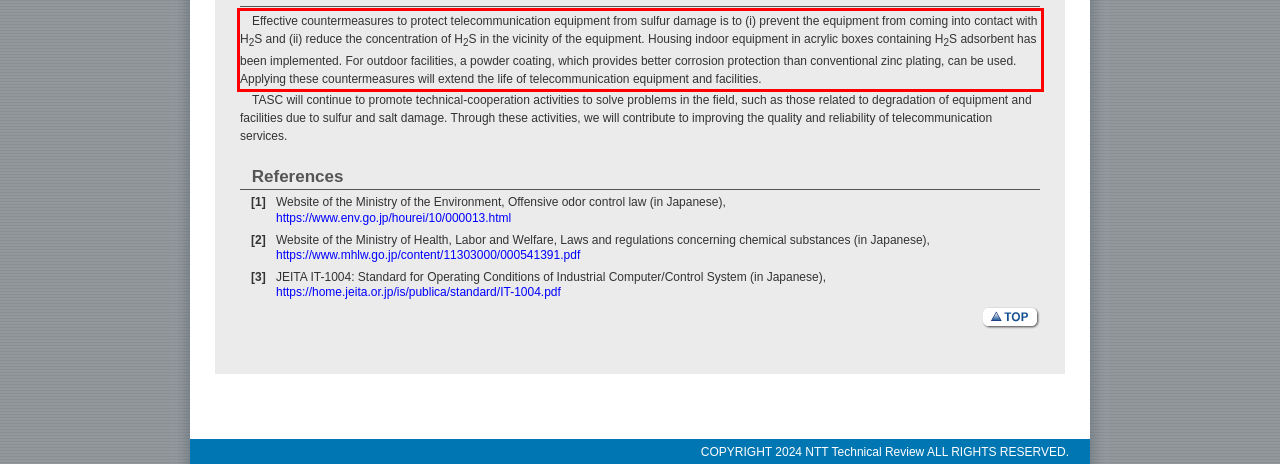Given a screenshot of a webpage containing a red rectangle bounding box, extract and provide the text content found within the red bounding box.

Effective countermeasures to protect telecommunication equipment from sulfur damage is to (i) prevent the equipment from coming into contact with H2S and (ii) reduce the concentration of H2S in the vicinity of the equipment. Housing indoor equipment in acrylic boxes containing H2S adsorbent has been implemented. For outdoor facilities, a powder coating, which provides better corrosion protection than conventional zinc plating, can be used. Applying these countermeasures will extend the life of telecommunication equipment and facilities.